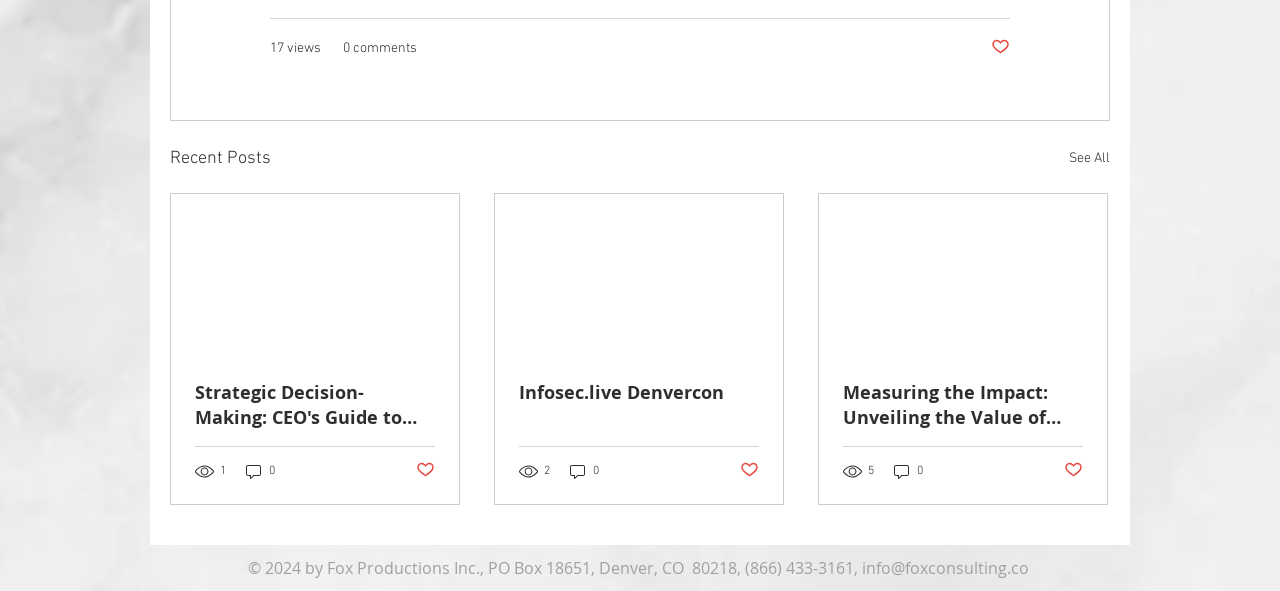What is the topic of the third post?
Analyze the image and provide a thorough answer to the question.

The topic of the third post can be determined by looking at the link element with the text 'Measuring the Impact: Unveiling the Value of Metadata and Catalog Analytics in Organizations' which is located within the third post.